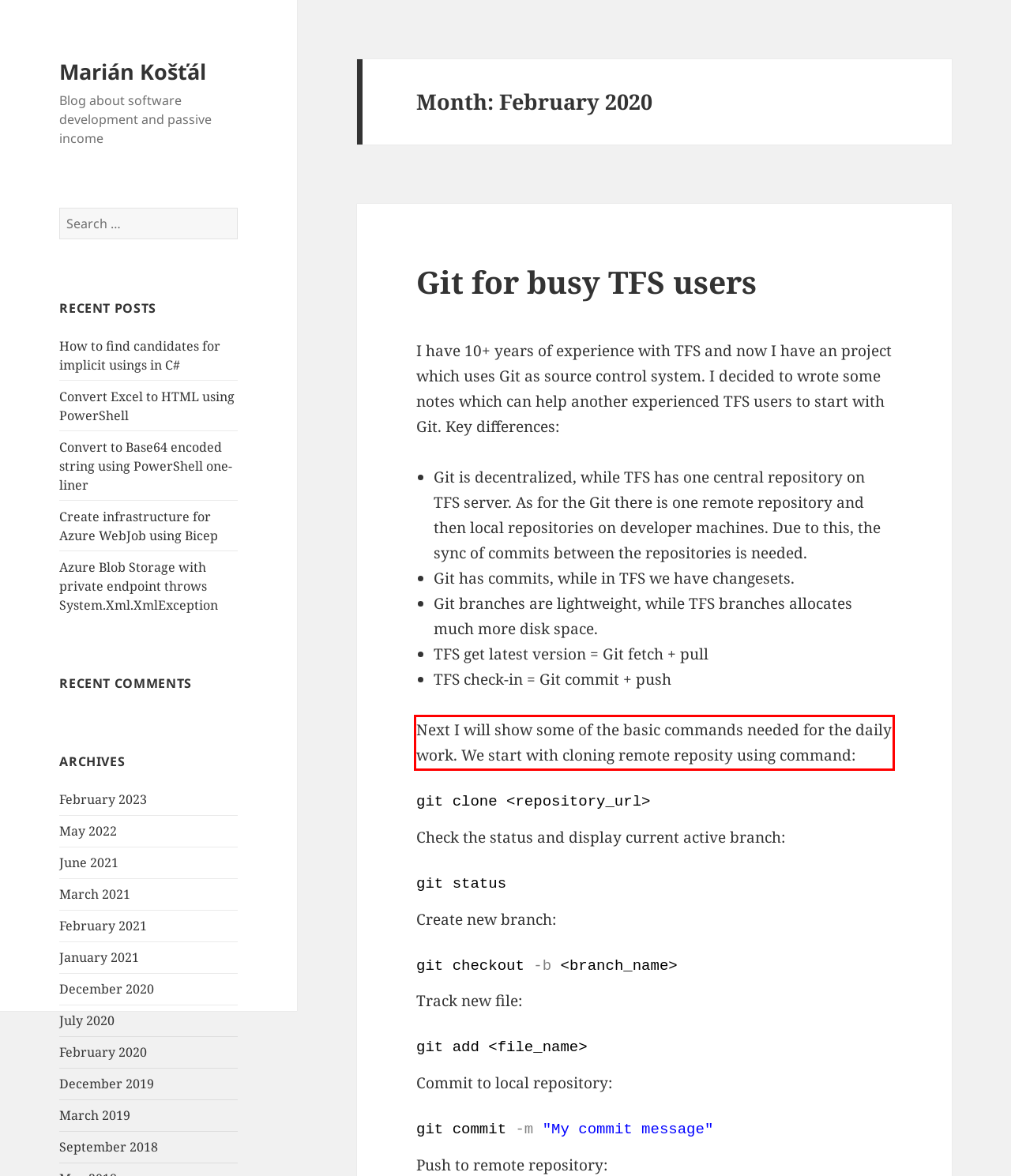From the screenshot of the webpage, locate the red bounding box and extract the text contained within that area.

Next I will show some of the basic commands needed for the daily work. We start with cloning remote reposity using command: